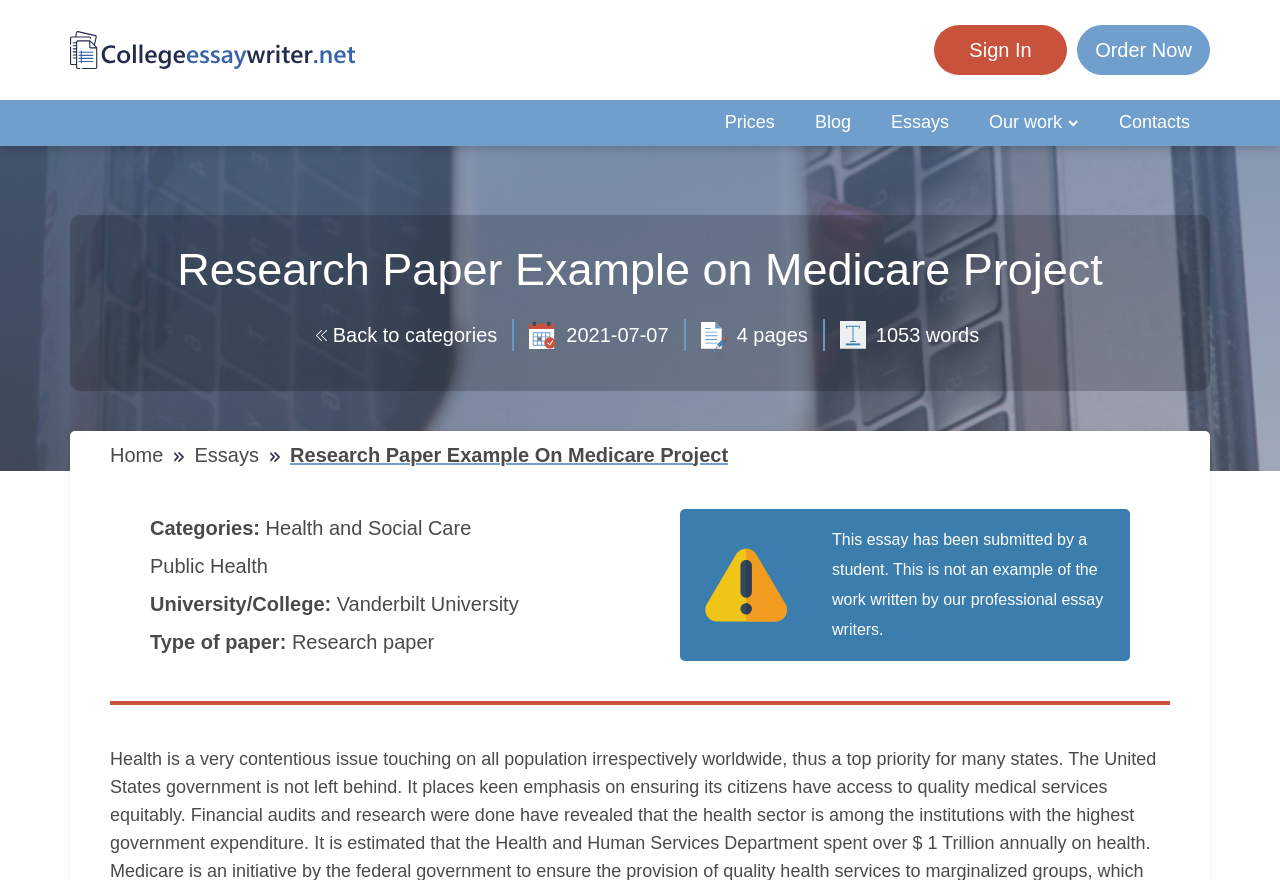Answer the question with a brief word or phrase:
What is the university associated with the research paper?

Vanderbilt University